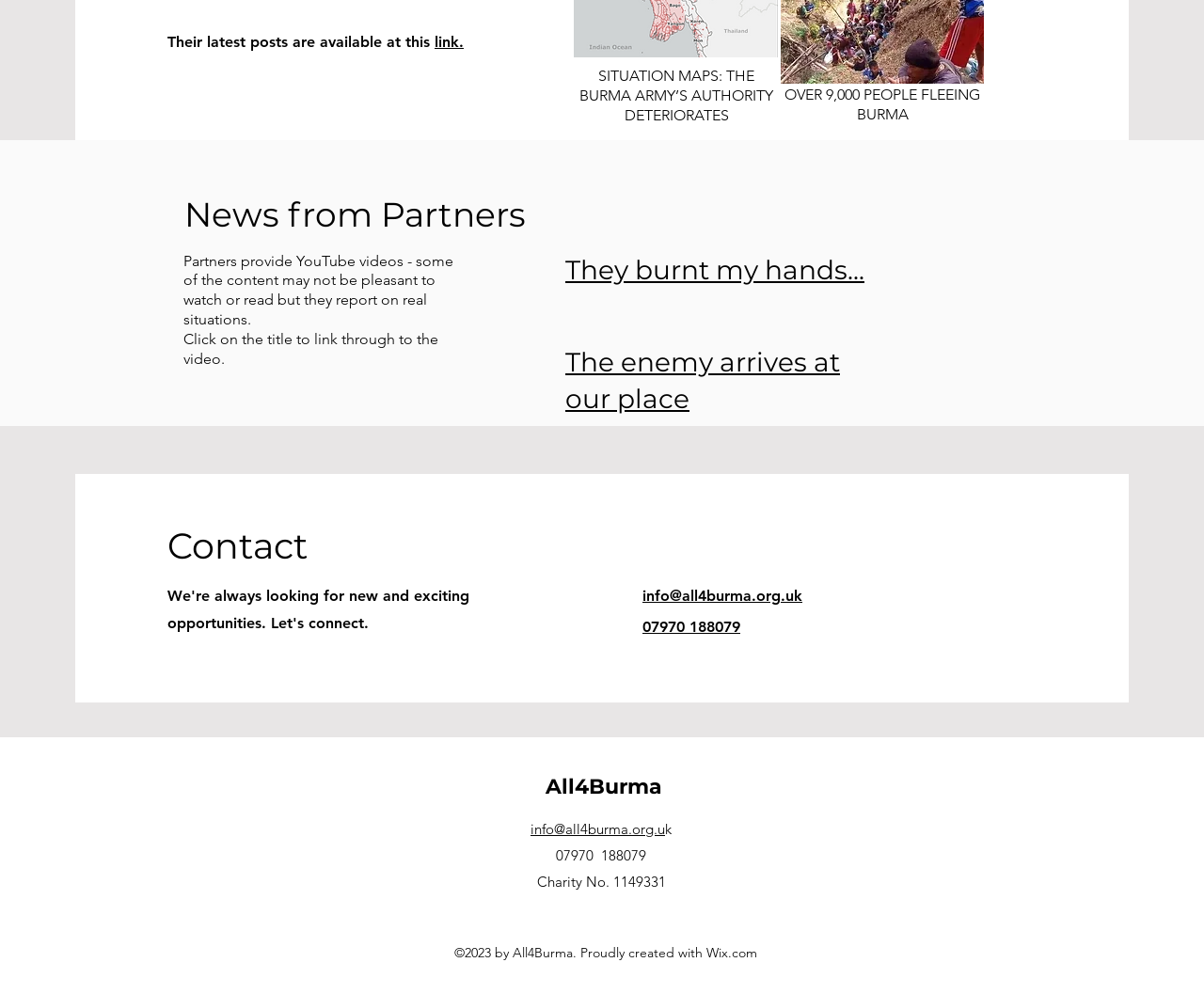Determine the bounding box coordinates of the clickable area required to perform the following instruction: "Click on 'Leave a Reply'". The coordinates should be represented as four float numbers between 0 and 1: [left, top, right, bottom].

None